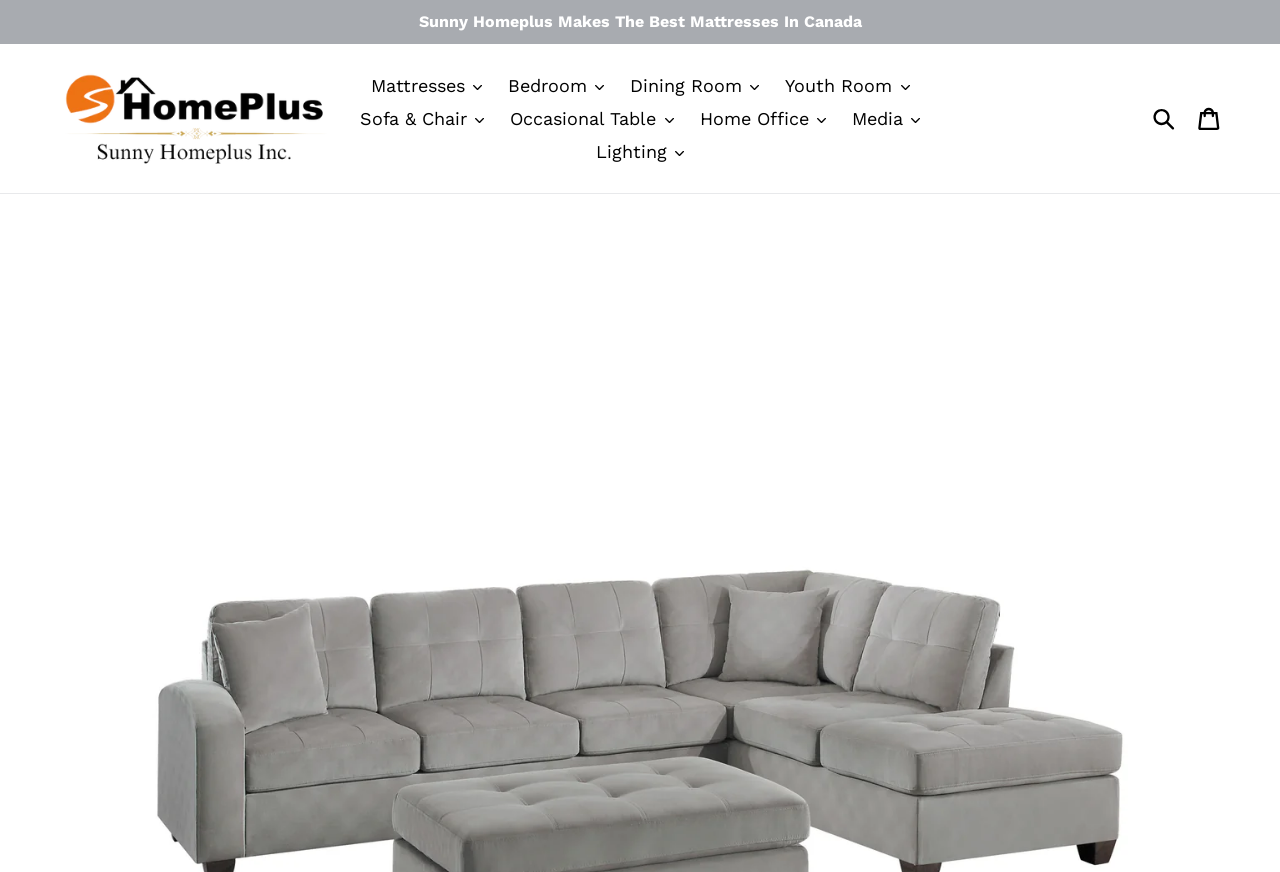Please find the bounding box coordinates of the clickable region needed to complete the following instruction: "Browse the Sofa & Chair collection". The bounding box coordinates must consist of four float numbers between 0 and 1, i.e., [left, top, right, bottom].

[0.273, 0.117, 0.386, 0.155]